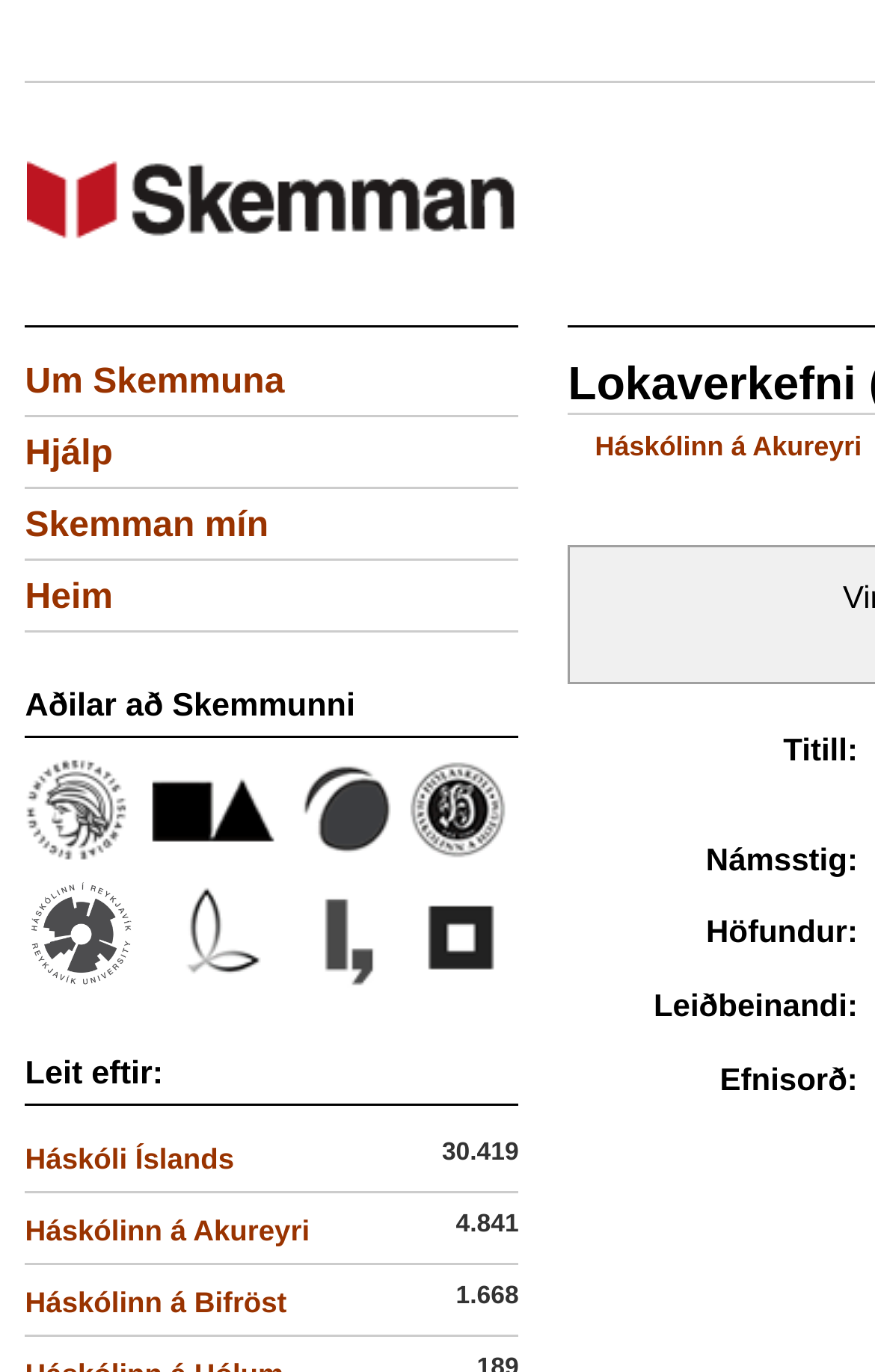Please identify the bounding box coordinates for the region that you need to click to follow this instruction: "View 'Háskóli Íslands' information".

[0.029, 0.61, 0.147, 0.638]